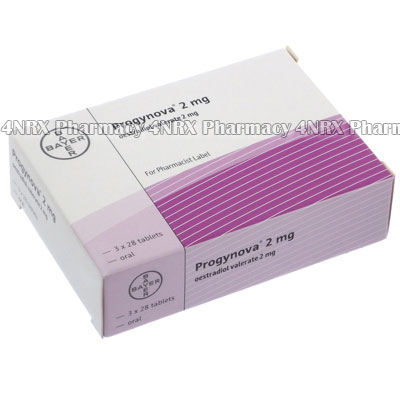How many sets of tablets are in the box?
Ensure your answer is thorough and detailed.

According to the caption, the box contains three sets of 28 tablets, as indicated on its front.